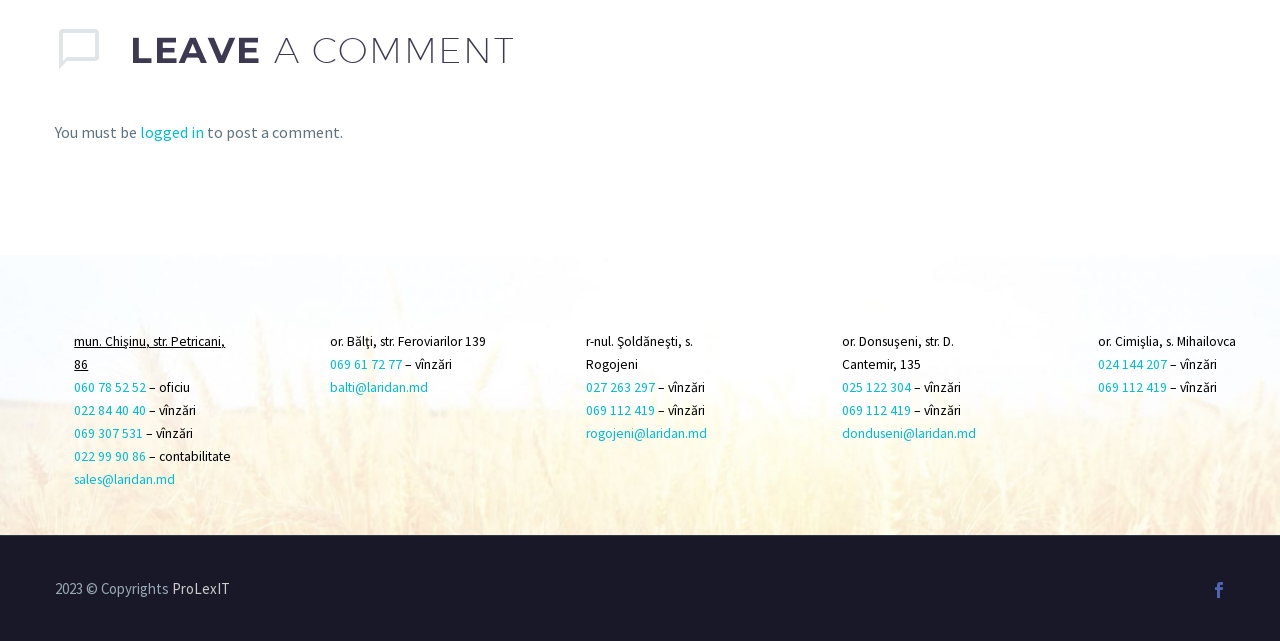What is the copyright year of the webpage?
Could you please answer the question thoroughly and with as much detail as possible?

I found the copyright information at the bottom of the webpage, which states '2023 © Copyrights'. This indicates that the copyright year of the webpage is 2023.